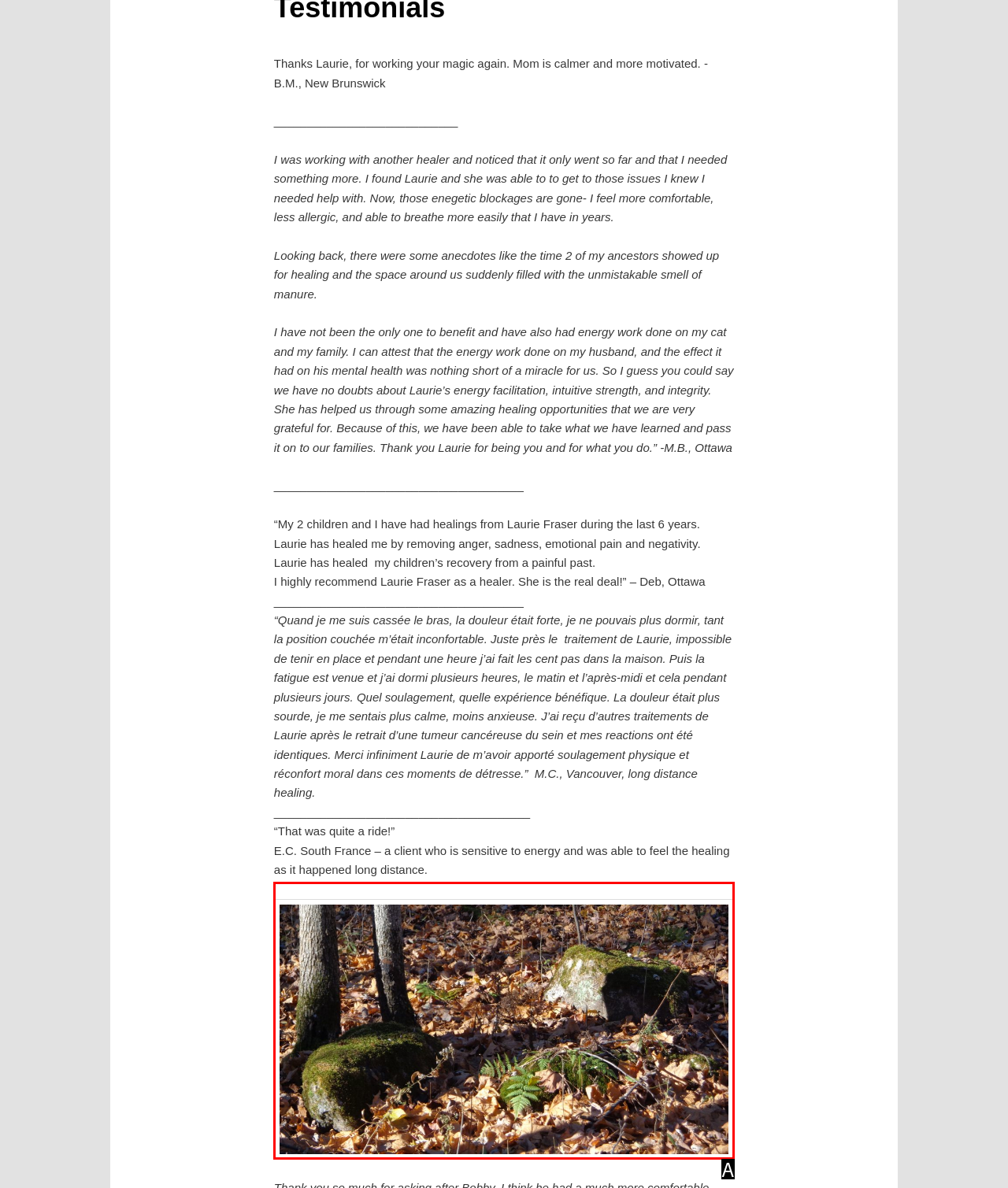Tell me which one HTML element best matches the description: About Jenna Mallory Answer with the option's letter from the given choices directly.

None